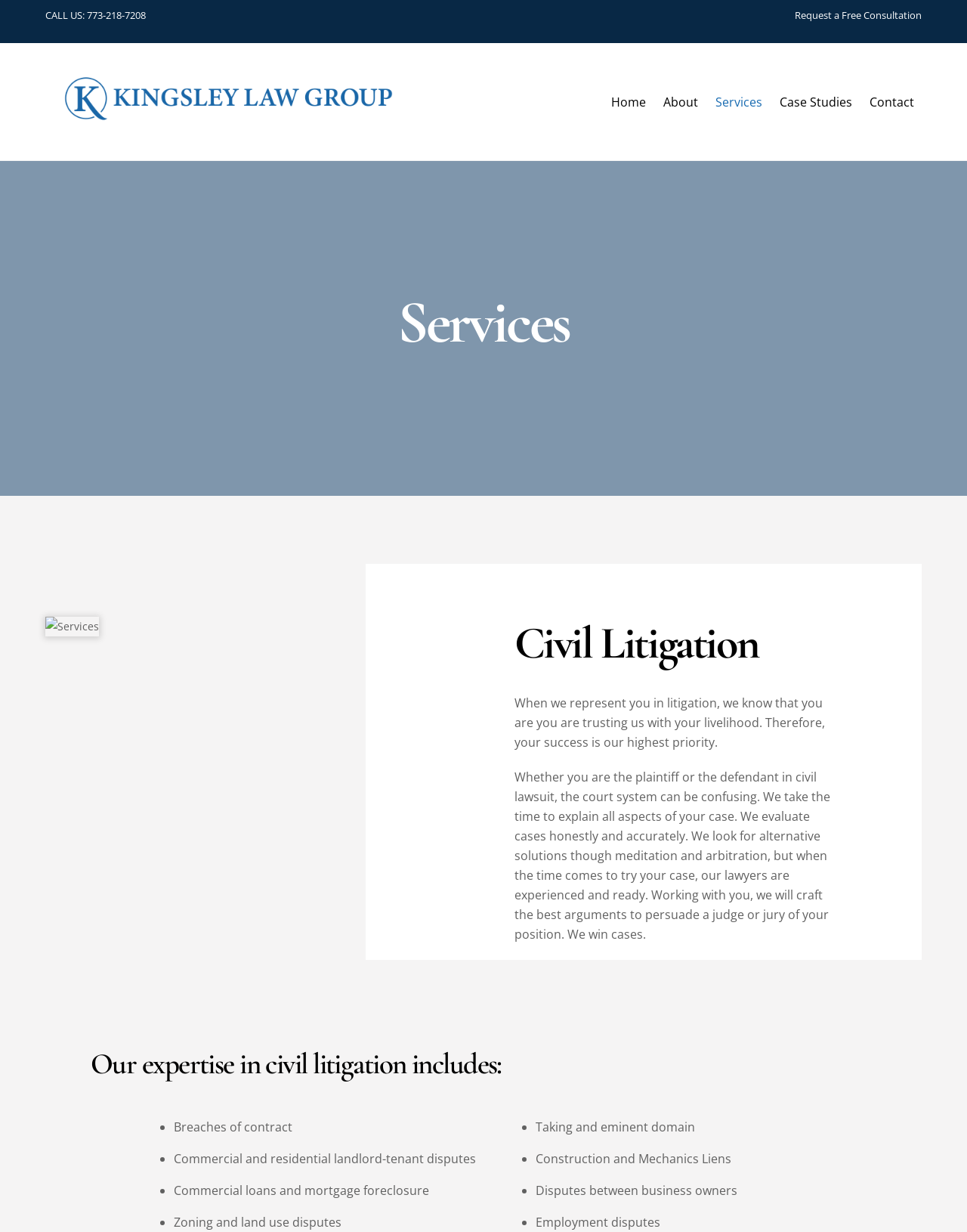Determine the bounding box coordinates of the clickable area required to perform the following instruction: "Request a free consultation". The coordinates should be represented as four float numbers between 0 and 1: [left, top, right, bottom].

[0.822, 0.007, 0.953, 0.018]